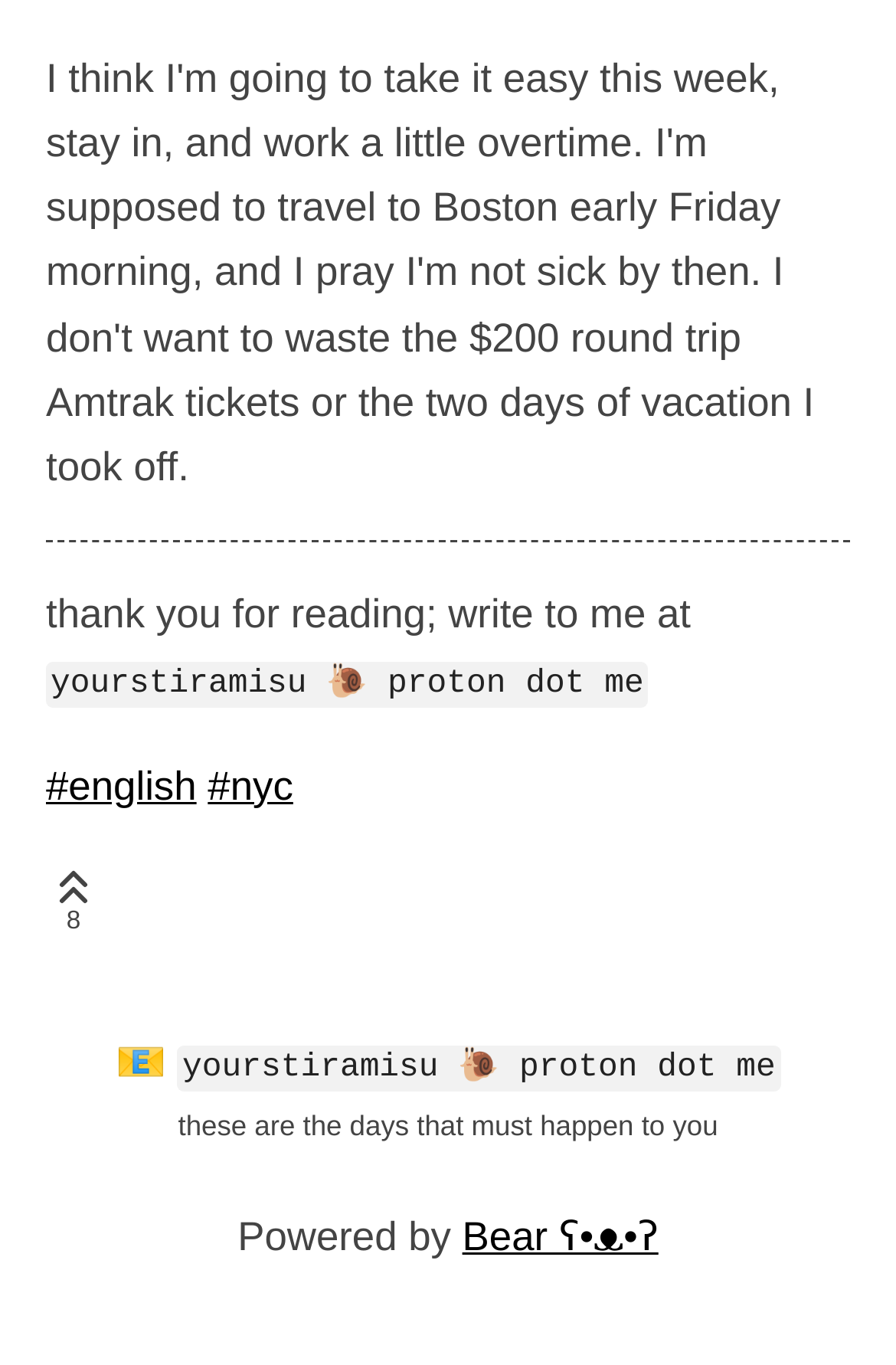Provide the bounding box coordinates for the UI element that is described by this text: "Bear ʕ•ᴥ•ʔ". The coordinates should be in the form of four float numbers between 0 and 1: [left, top, right, bottom].

[0.516, 0.885, 0.735, 0.919]